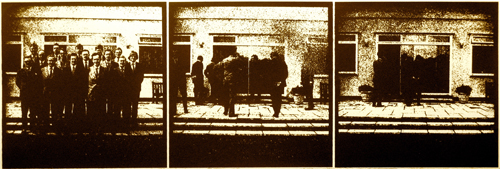Explain in detail what you see in the image.

The image titled "people disappearing" features a triptych that captures a sequential moment outside a building. In the left panel, a group of individuals stands together, posed and smiling, showcasing a sense of unity and presence. In the center panel, a figure, presumably one of the original group, is seen moving towards the entrance, suggesting a transition or departure. The right panel starkly contrasts the others, depicting an emptier scene where the doorway remains open, hinting at absence and loss. The overall composition evokes themes of continuity, change, and the ephemeral nature of identities, resonating with philosophical inquiries into selfhood and consciousness. The image is attributed to Paul Gregory, contributing a visual narrative that complements discussions of personal continuity and the momentary aspects of experience.